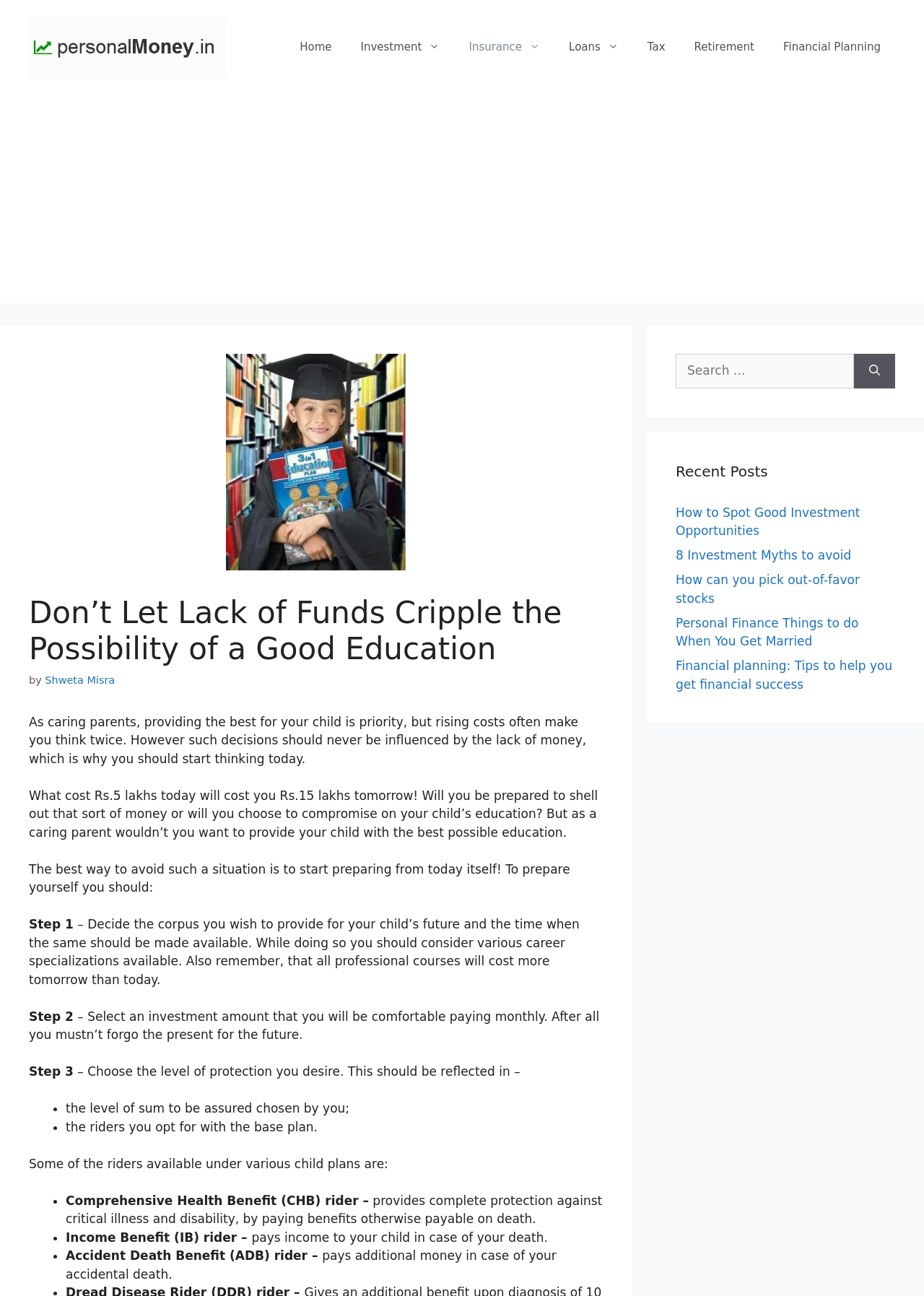Answer succinctly with a single word or phrase:
What are the three steps to prepare for a child's education?

Decide, Select, Choose